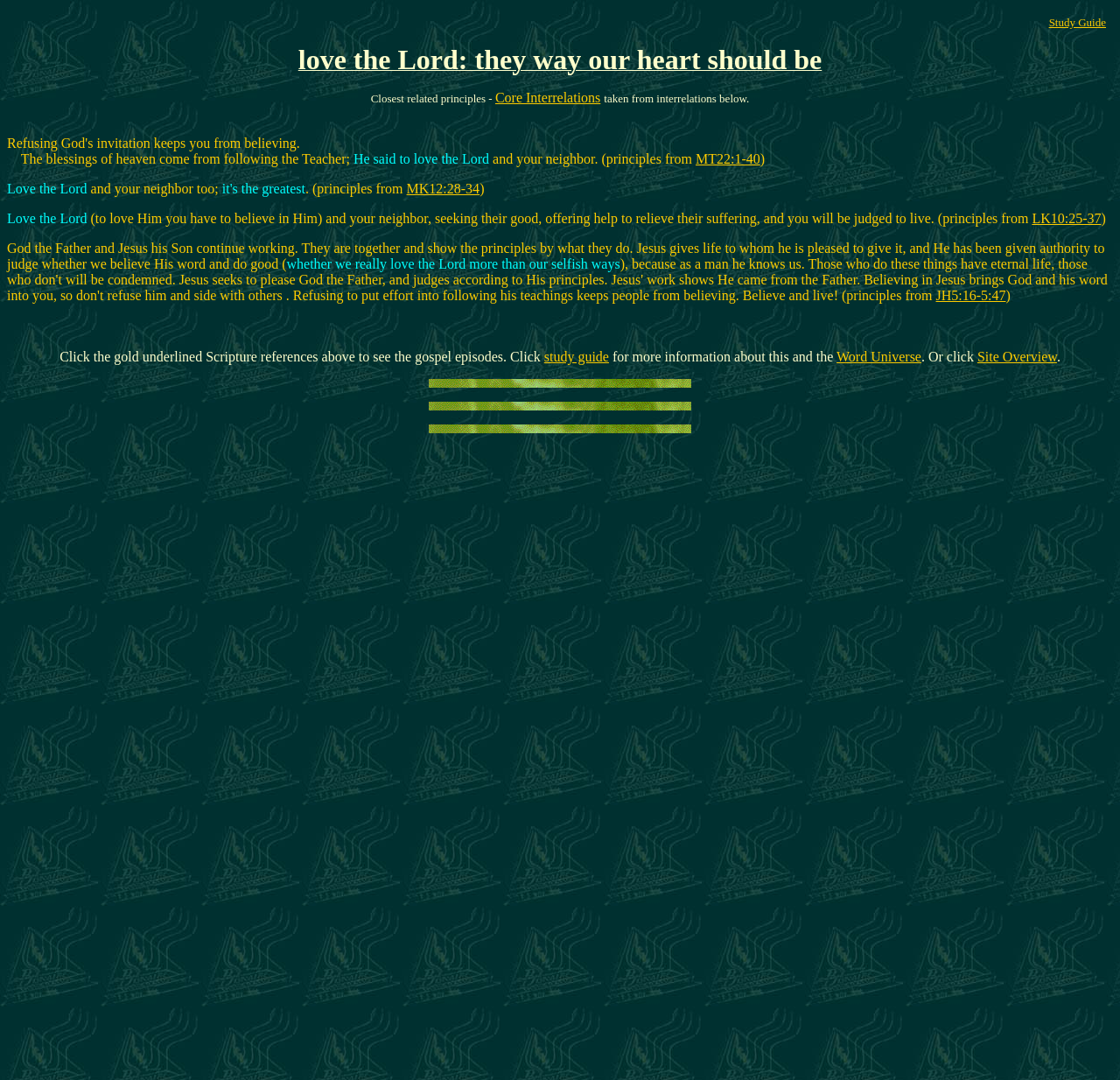Find the bounding box coordinates for the area that must be clicked to perform this action: "Click LK10:25-37".

[0.921, 0.195, 0.983, 0.209]